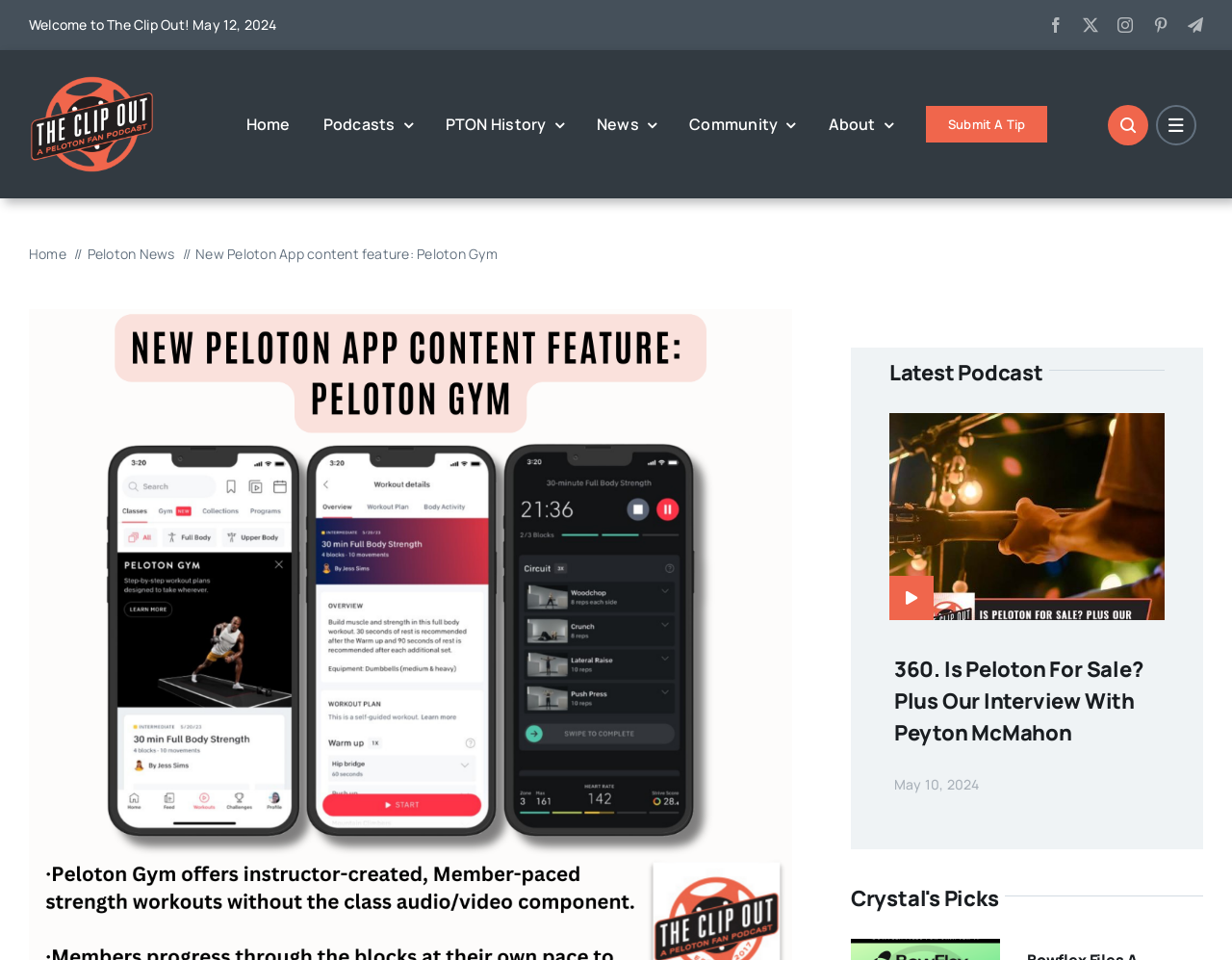Pinpoint the bounding box coordinates for the area that should be clicked to perform the following instruction: "Open the Podcasts section".

[0.262, 0.097, 0.335, 0.161]